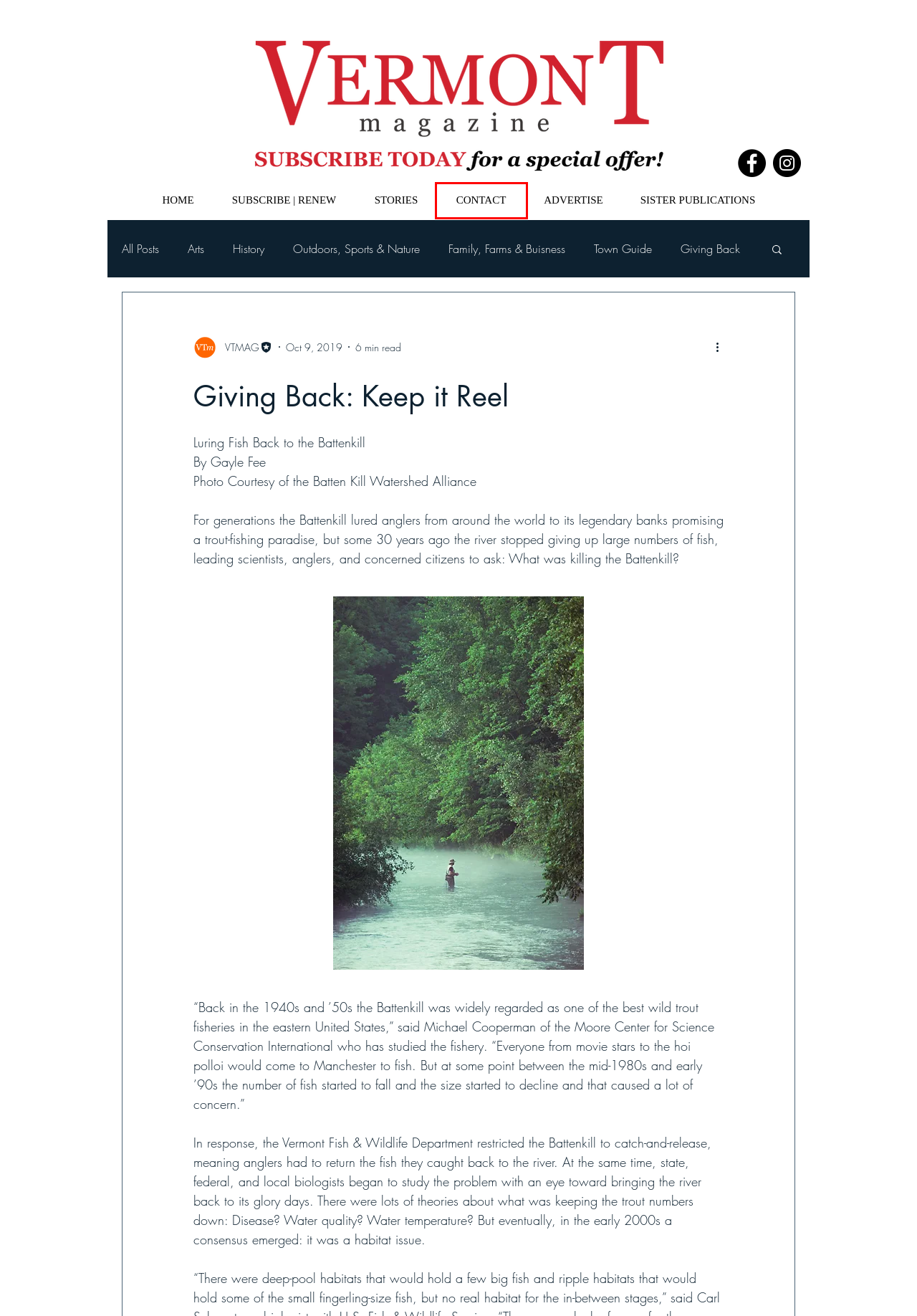You have a screenshot of a webpage with a red bounding box highlighting a UI element. Your task is to select the best webpage description that corresponds to the new webpage after clicking the element. Here are the descriptions:
A. Giving Back
B. Music
C. Town Guide
D. VERMONT Magazine | VTmag
E. SUBSCRIBE | RENEW | Vtmag
F. Arts
G. Family, Farms & Buisness
H. CONTACT | Vtmag

H